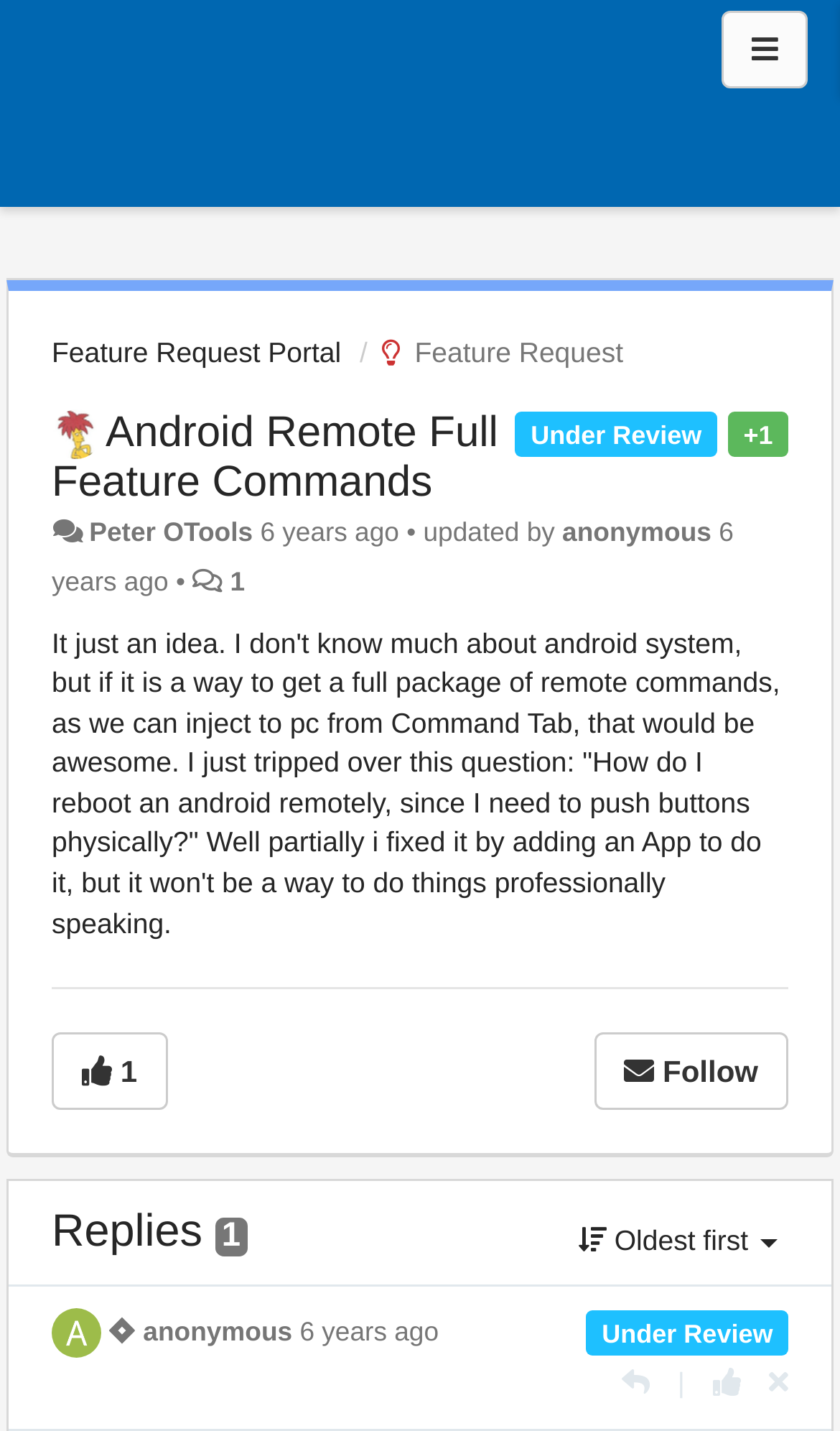Describe all the key features and sections of the webpage thoroughly.

This webpage appears to be a feature request portal for Android remote full feature commands. At the top, there is a menu button on the right side, next to a link with no text. Below this, there is a heading that reads "Android Remote Full Feature Commands" with a link to the same text. To the right of this heading, there is an image and a static text that says "+1". 

Underneath the heading, there is a section with a link to "Peter OTools" and some static text that says "6 years ago" and "updated by anonymous". Below this, there is a long paragraph of text that describes an idea for a feature request, discussing the possibility of getting a full package of remote commands for Android systems.

On the right side of the page, there are two buttons, one with a thumbs up icon and the text "1", and another with a follow icon and the text "Follow". Below these buttons, there is a static text that says "Replies". 

Further down the page, there is a button with an oldest first icon, and another image. Below this, there is a section with some static text that says "Under Review", a link to "anonymous", and a link to "6 years ago". At the very bottom of the page, there are some links to reply, vote, or cancel a vote.